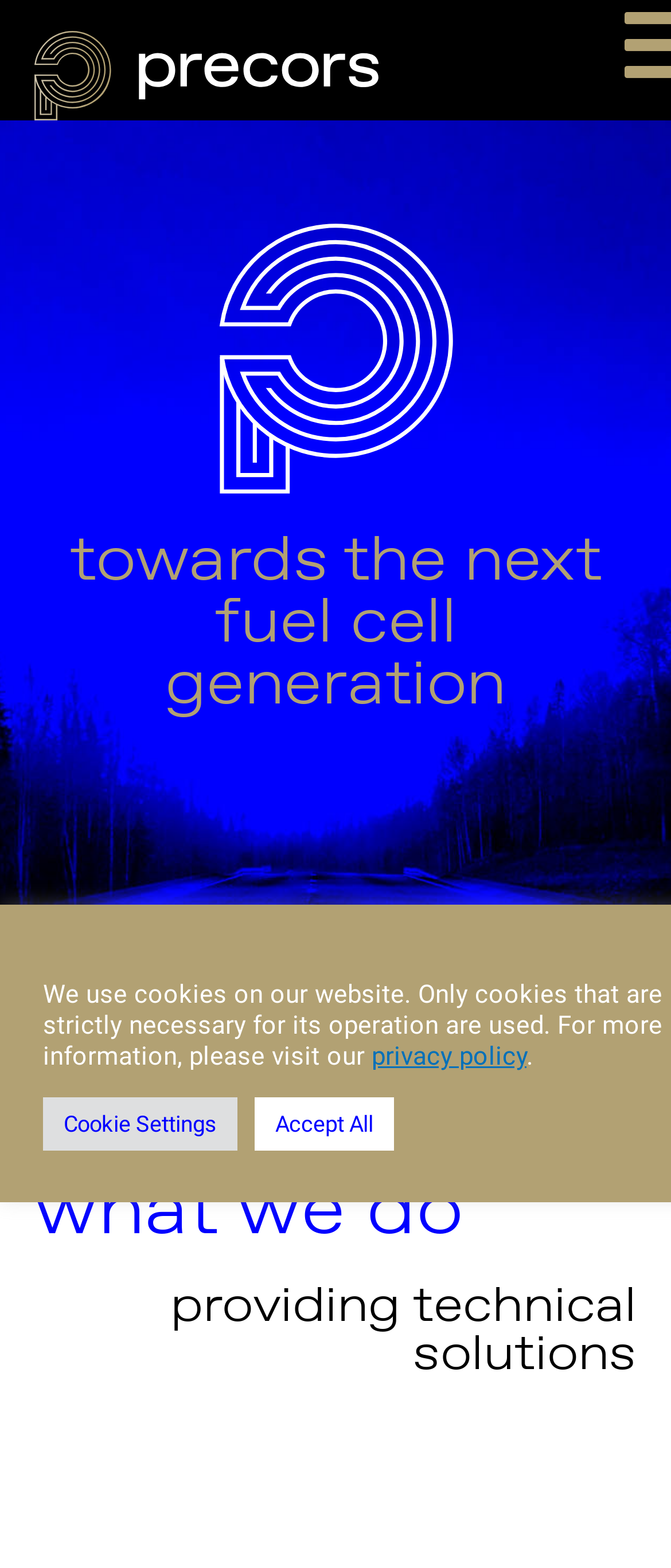Answer the question briefly using a single word or phrase: 
What type of image is displayed on the webpage?

Unknown